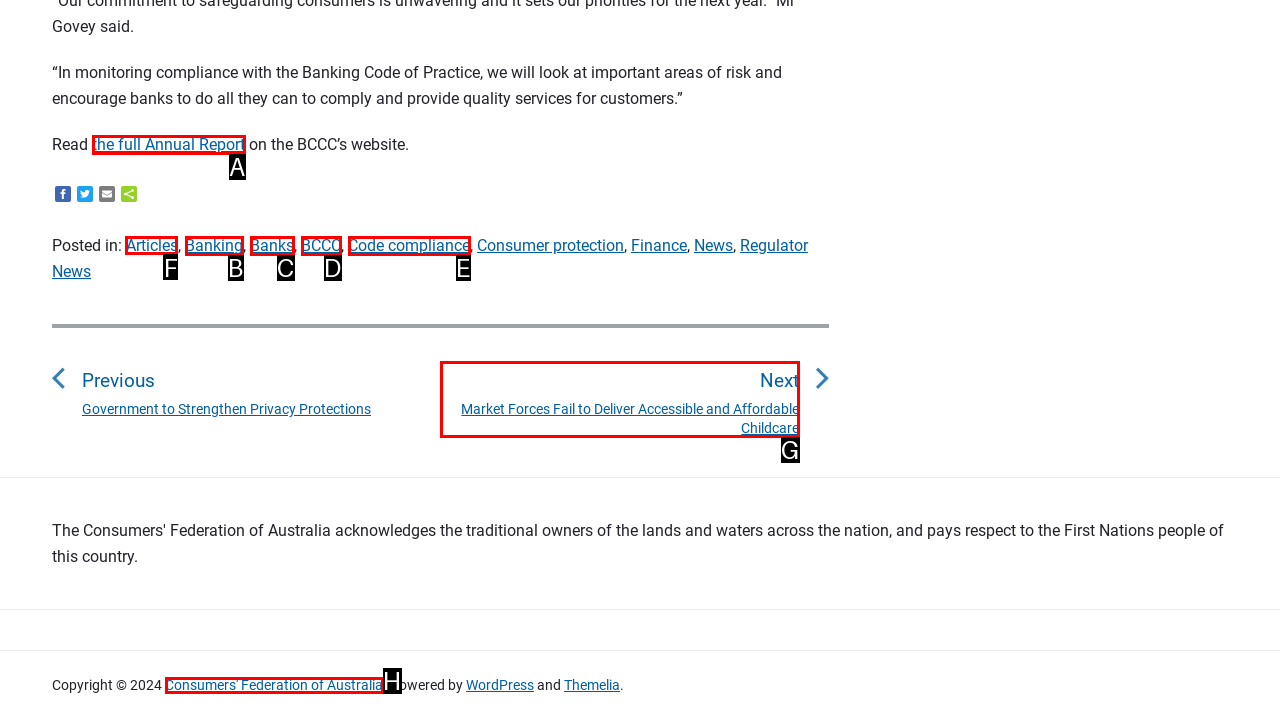Point out the HTML element I should click to achieve the following: Go to the Articles page Reply with the letter of the selected element.

F